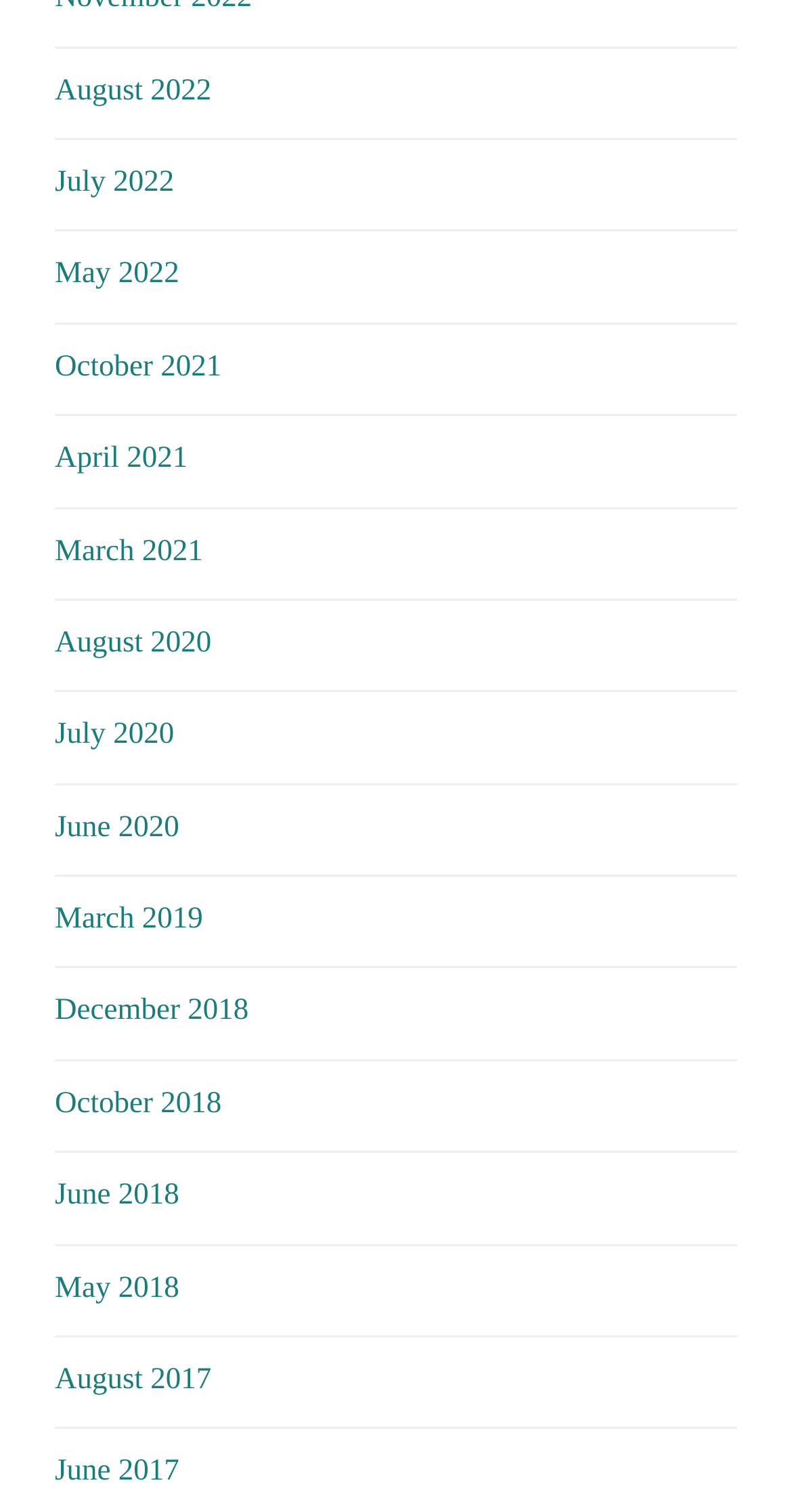Please indicate the bounding box coordinates for the clickable area to complete the following task: "view August 2020". The coordinates should be specified as four float numbers between 0 and 1, i.e., [left, top, right, bottom].

[0.069, 0.415, 0.267, 0.436]